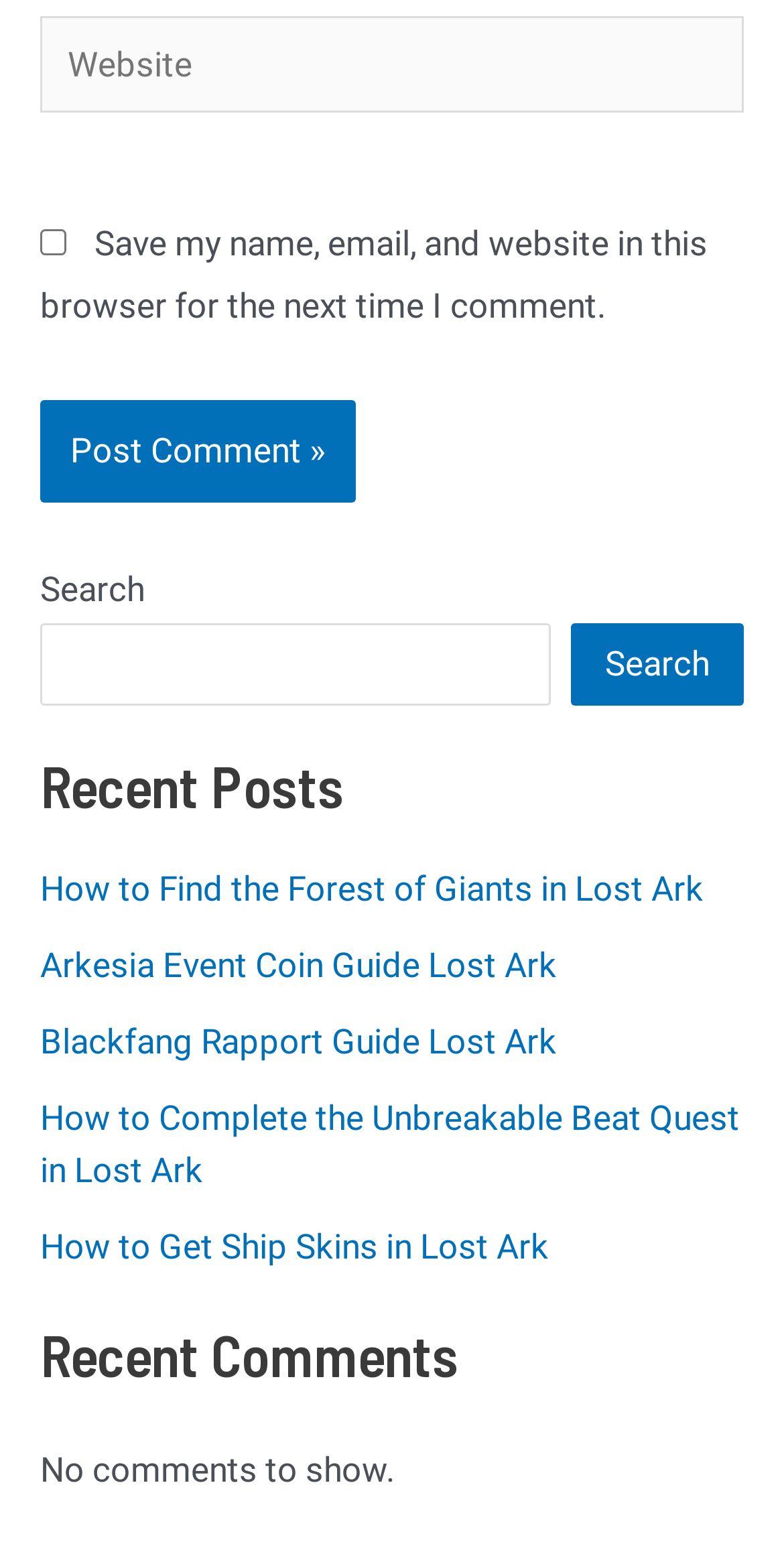Identify the bounding box for the given UI element using the description provided. Coordinates should be in the format (top-left x, top-left y, bottom-right x, bottom-right y) and must be between 0 and 1. Here is the description: name="s" placeholder="Search …"

None